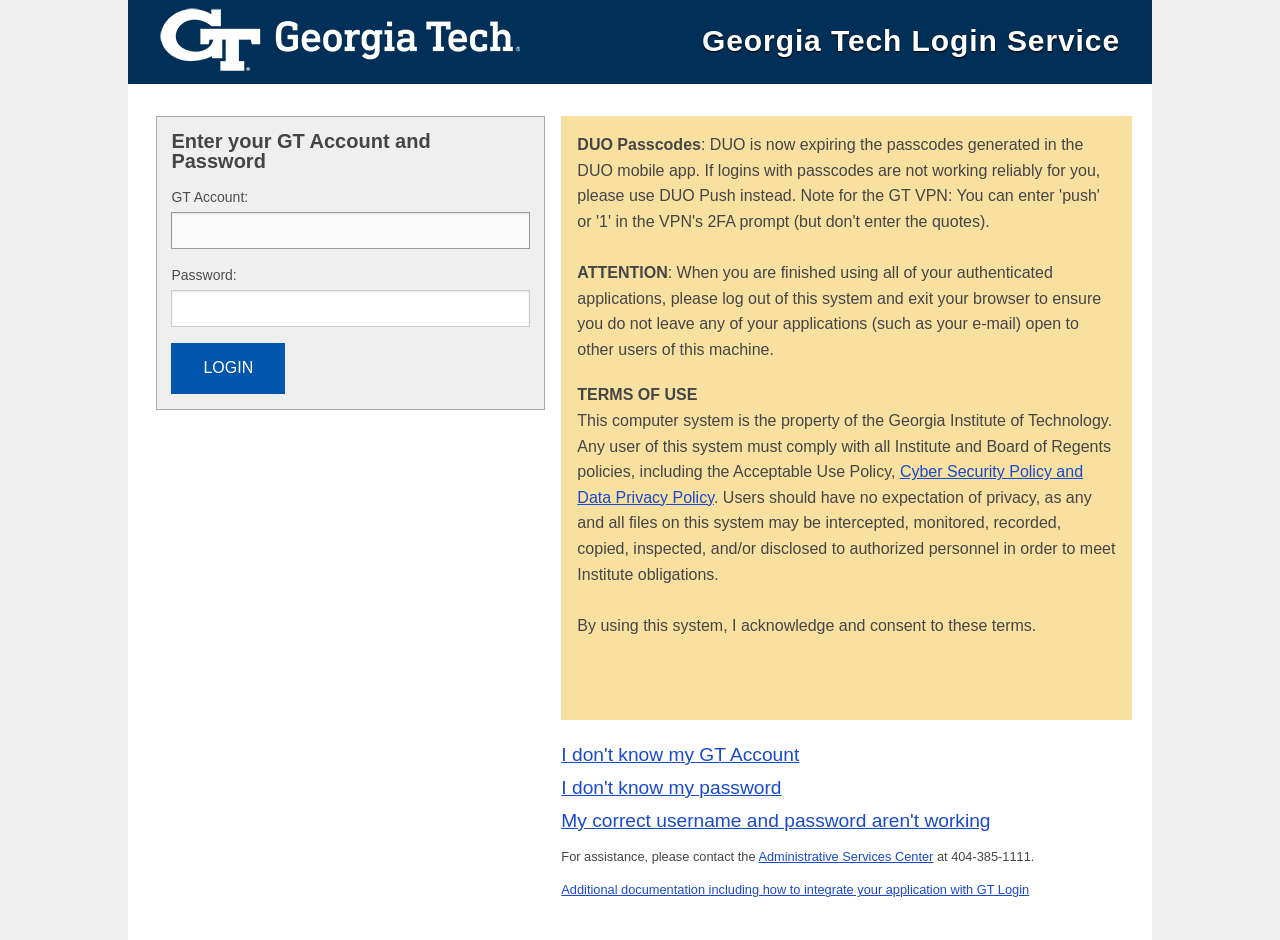Refer to the image and offer a detailed explanation in response to the question: What is the purpose of the DUO Passcodes?

The purpose of the DUO Passcodes is not specified on the webpage, but it is mentioned as a separate section, suggesting that it might be related to additional security measures.